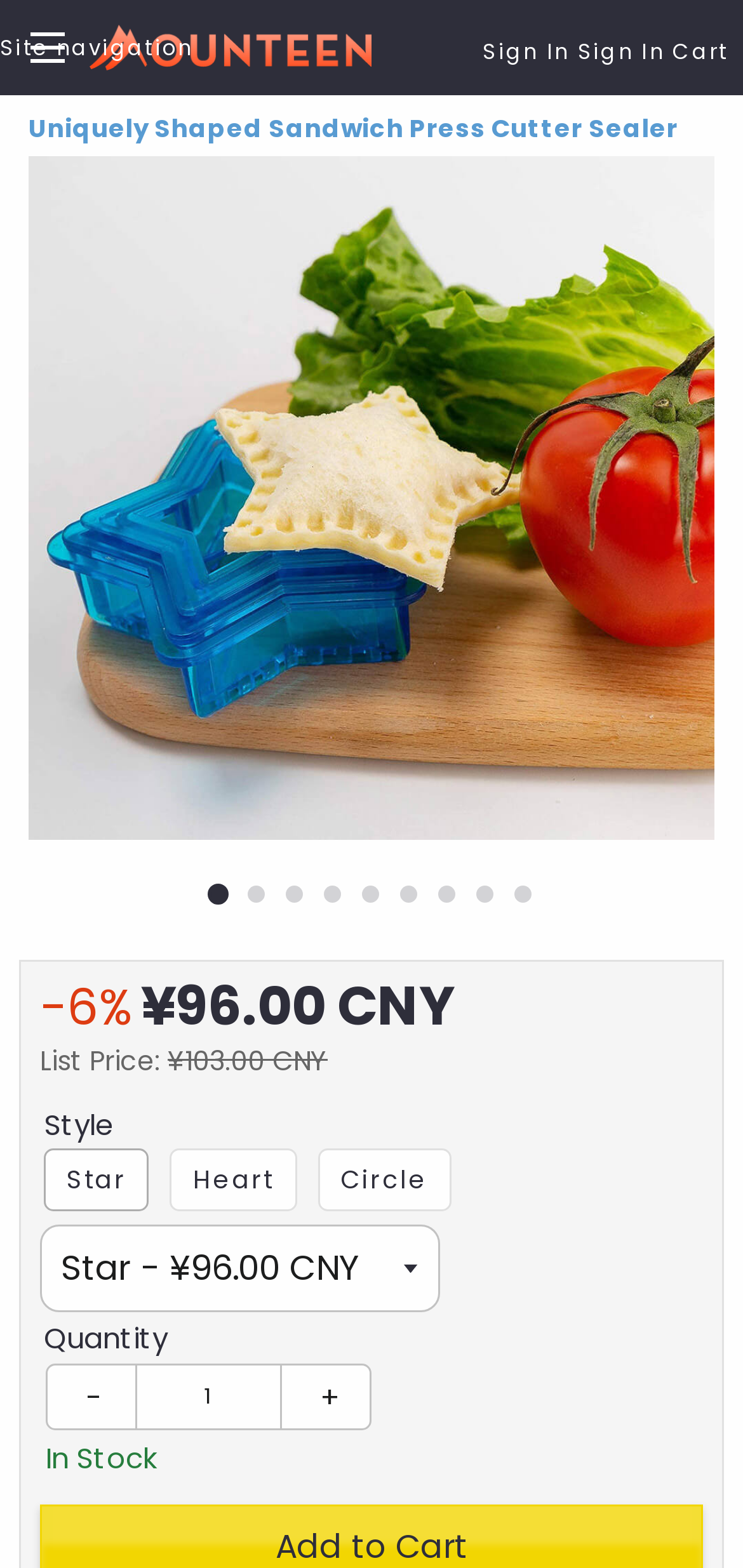Determine the bounding box coordinates of the clickable area required to perform the following instruction: "Choose a style". The coordinates should be represented as four float numbers between 0 and 1: [left, top, right, bottom].

[0.054, 0.733, 0.941, 0.781]